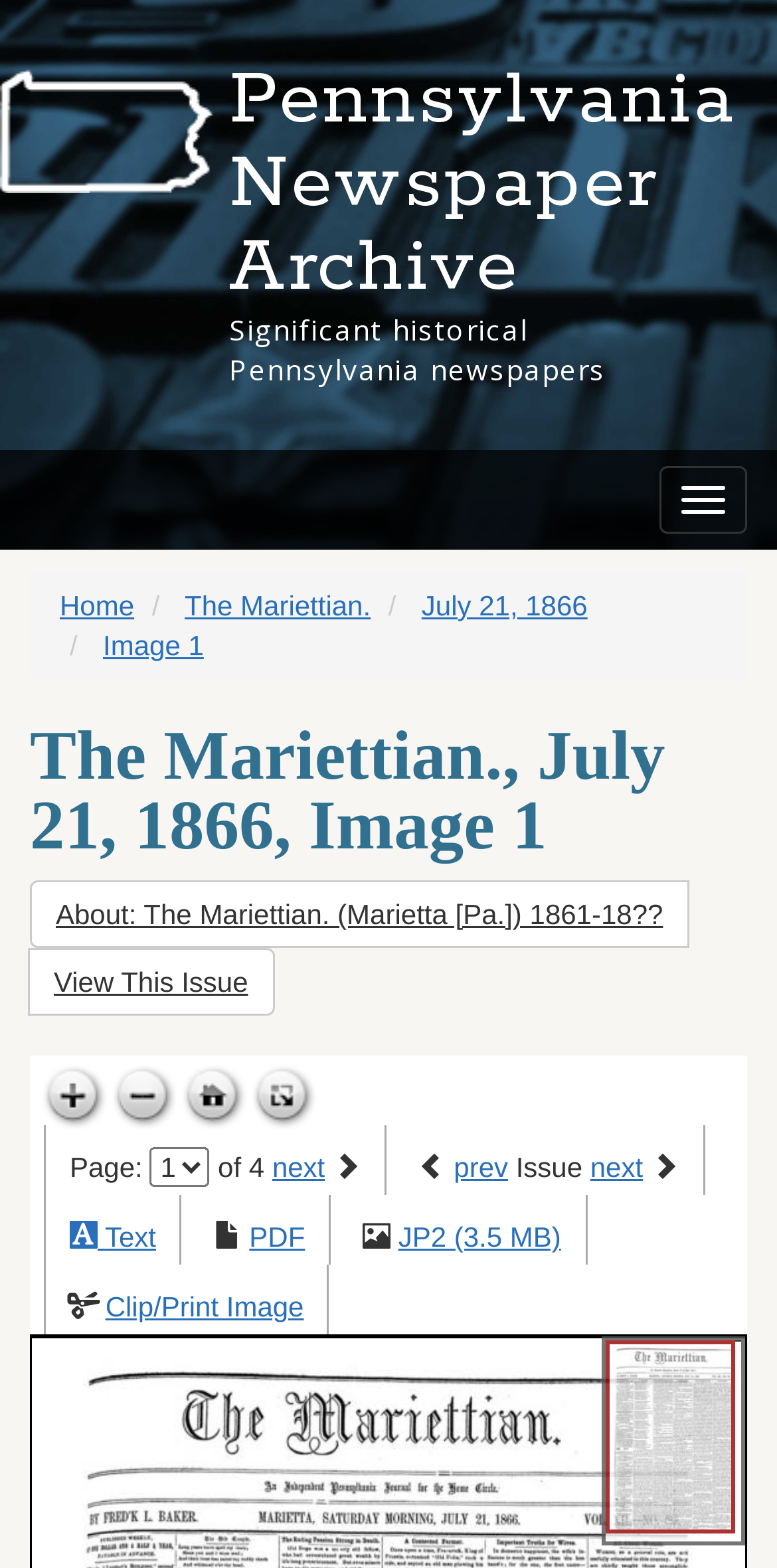How many pages are there in this issue?
Refer to the screenshot and answer in one word or phrase.

4